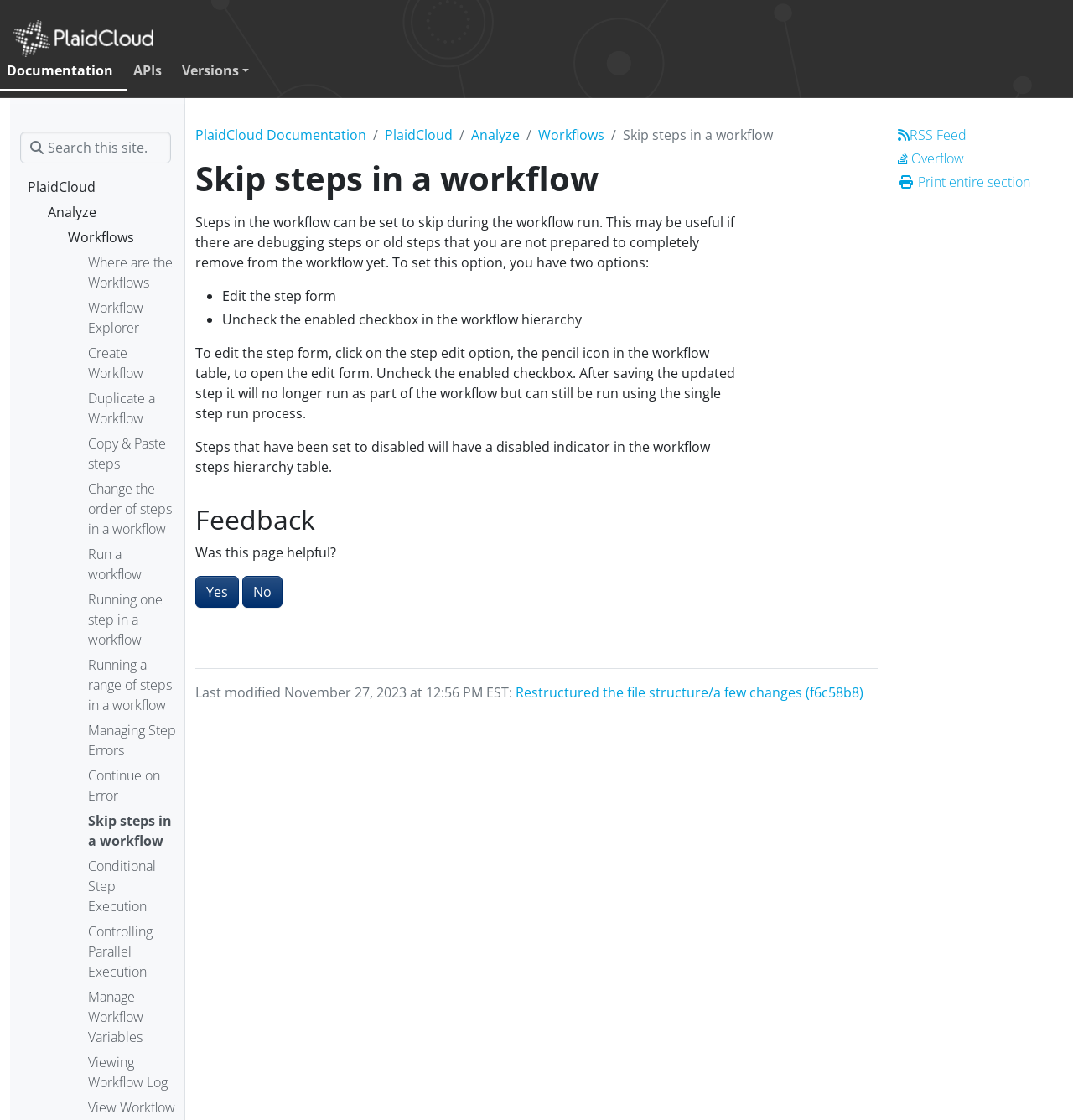Write a detailed summary of the webpage.

The webpage is about disabling steps in a workflow so they are not executed. At the top, there is a navigation bar with links to "Documentation", "APIs", and "Versions", as well as a search box. Below the navigation bar, there is a breadcrumb navigation with links to "PlaidCloud Documentation", "PlaidCloud", "Analyze", "Workflows", and the current page "Skip steps in a workflow".

The main content of the page is divided into sections. The first section has a heading "Skip steps in a workflow" and explains that steps in a workflow can be set to skip during the workflow run. This is useful for debugging steps or old steps that are not ready to be removed from the workflow yet. The section provides two options to set this option: editing the step form or unchecking the enabled checkbox in the workflow hierarchy.

The second section has a heading "Feedback" and asks if the page was helpful. There are two buttons to respond: "Yes" and "No". Below this section, there is a note about the last modification of the page, including the date and time, and a link to the changes made.

At the bottom of the page, there are three links: an RSS feed, an "Overflow" link, and a "Print entire section" link.